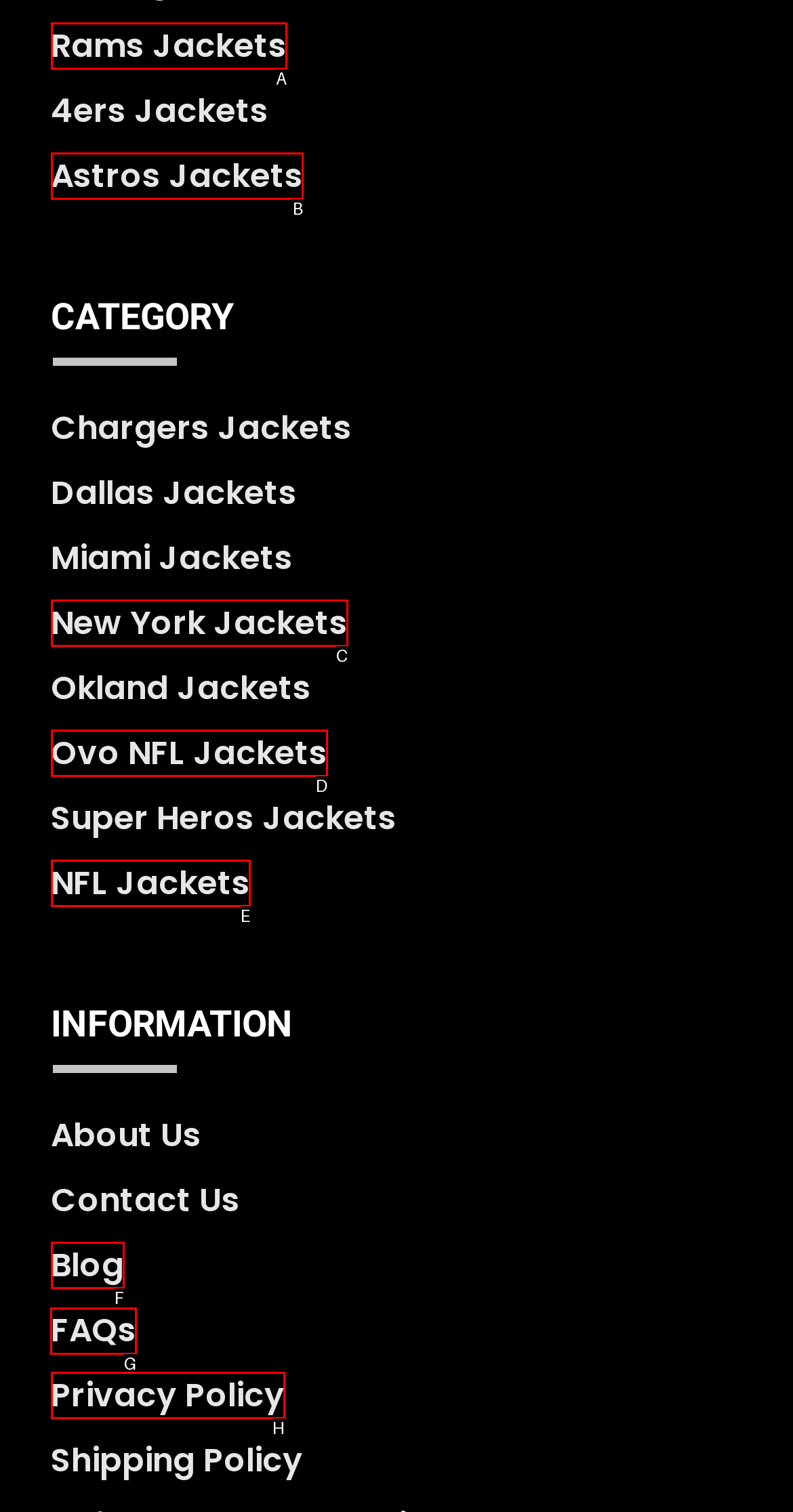Indicate the HTML element to be clicked to accomplish this task: Check FAQs Respond using the letter of the correct option.

G